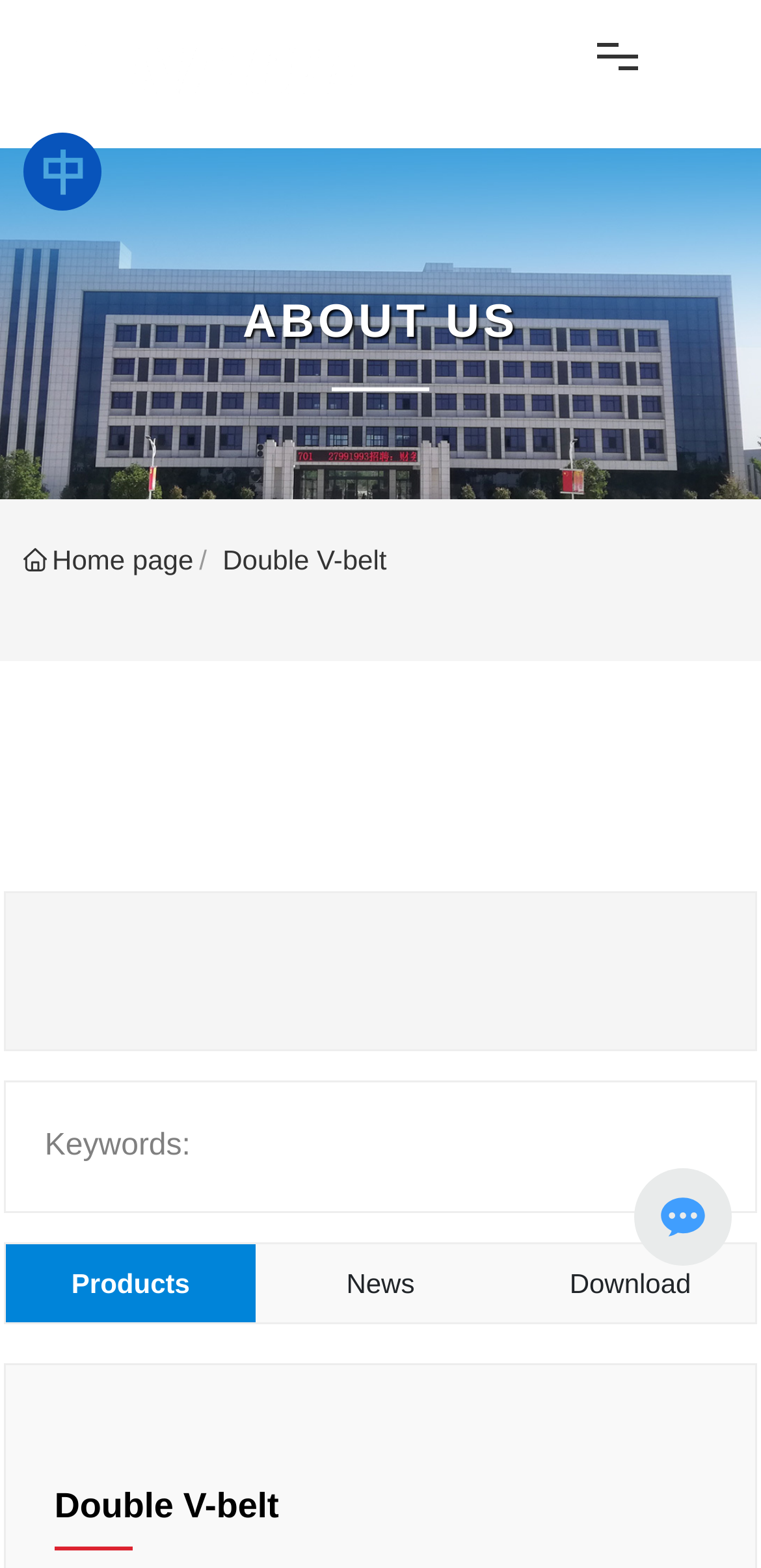What is the orientation of the separator at the bottom of the webpage?
We need a detailed and meticulous answer to the question.

The separator at the bottom of the webpage has a horizontal orientation, as indicated by the separator element with ID 420, which has an orientation attribute set to 'horizontal'.